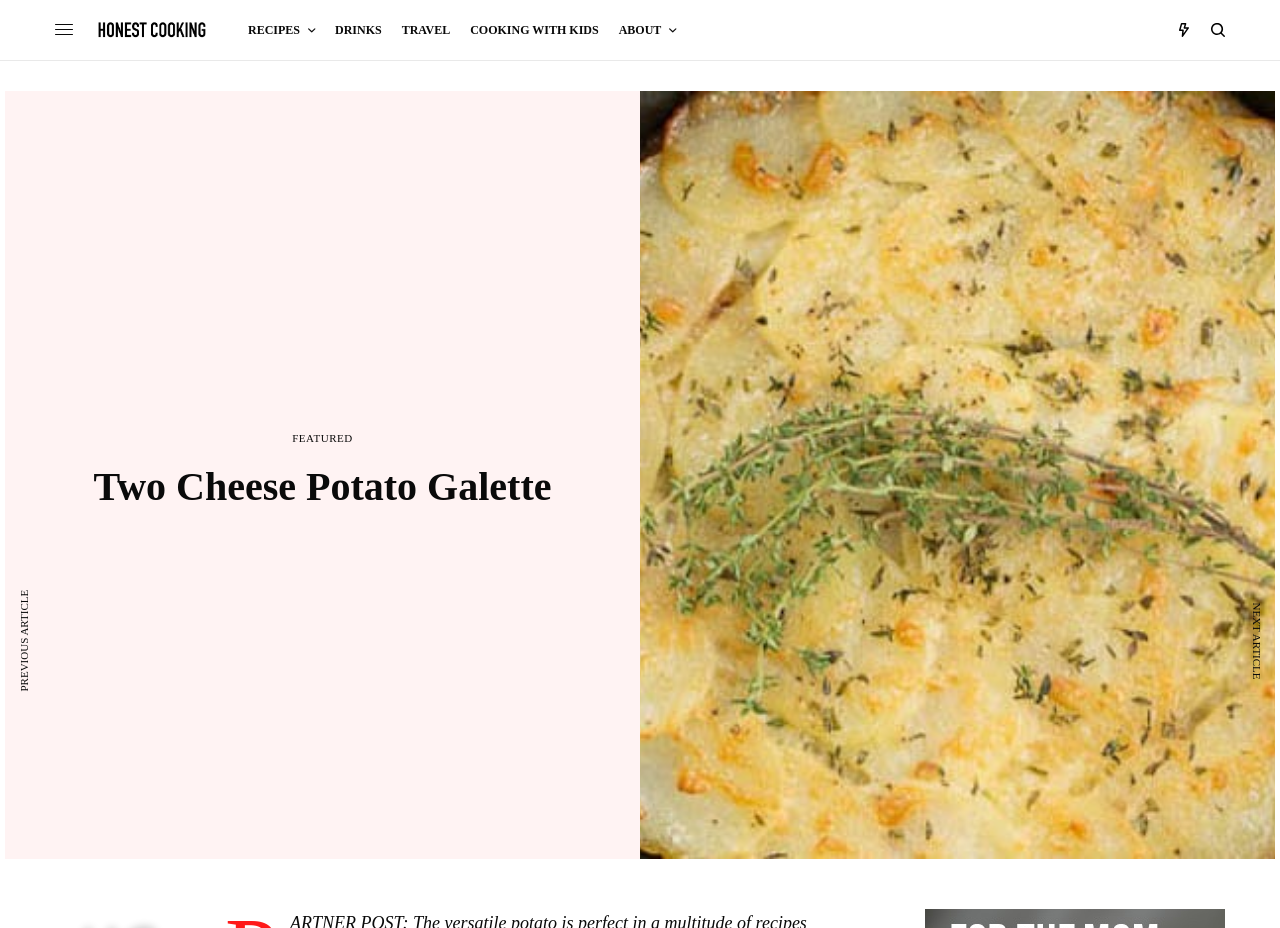Provide the bounding box coordinates of the HTML element this sentence describes: "Cooking with Kids". The bounding box coordinates consist of four float numbers between 0 and 1, i.e., [left, top, right, bottom].

[0.367, 0.0, 0.468, 0.065]